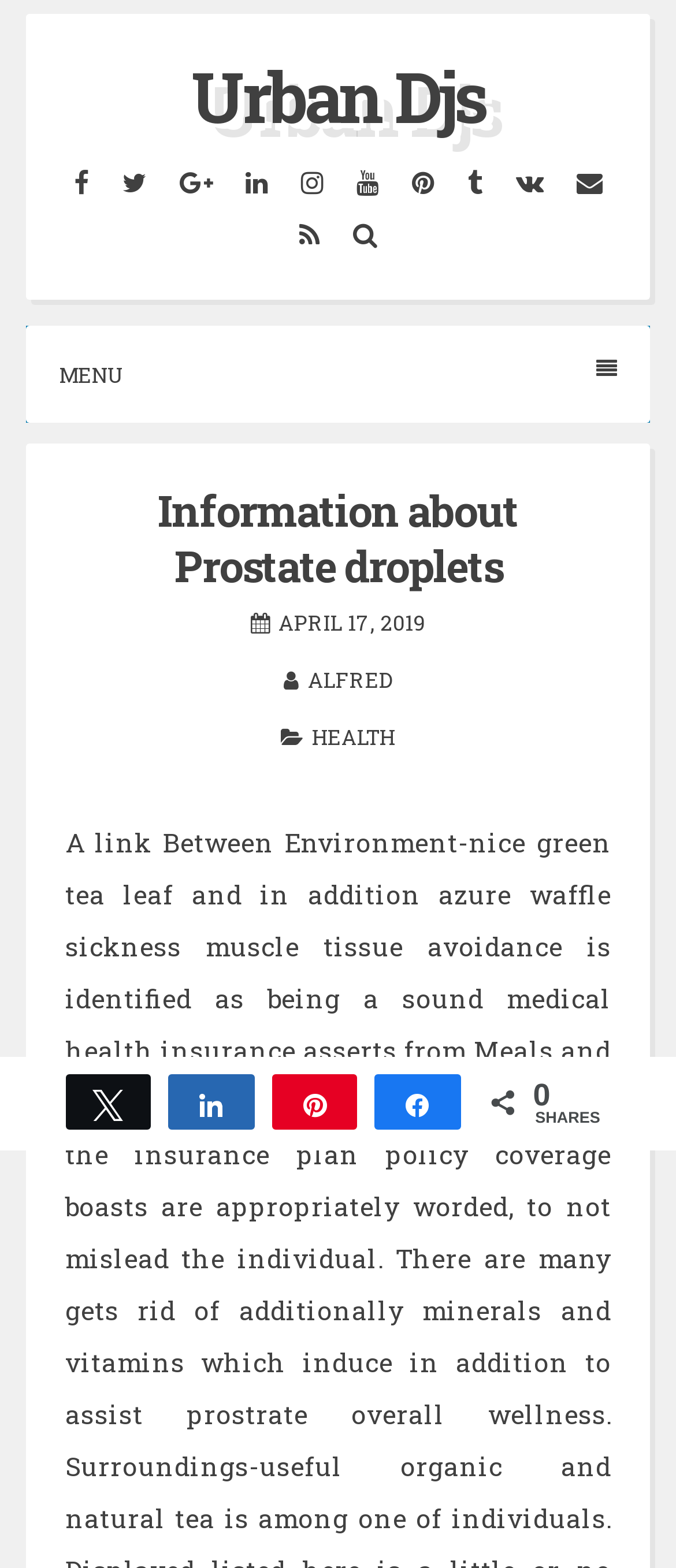What is the date of the article?
Could you answer the question with a detailed and thorough explanation?

I found the date of the article by looking at the time element on the webpage, which is located below the heading 'Information about Prostate droplets'.